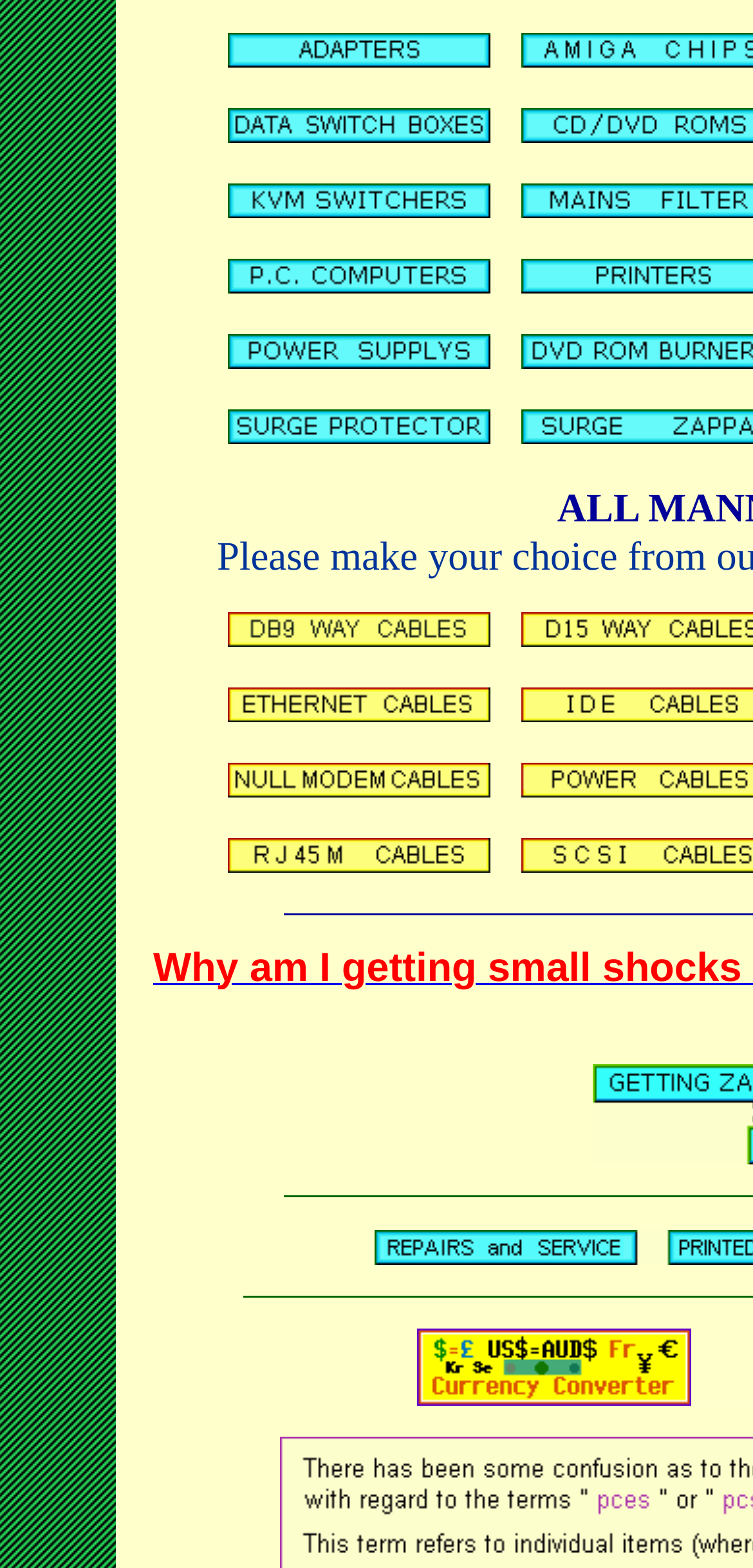What is the pattern of the links on this page?
We need a detailed and exhaustive answer to the question. Please elaborate.

The links on this page are arranged in a vertical stack, with each link and its corresponding image placed below the previous one. This pattern continues down the page, with the links and images aligned to the left side of the page.